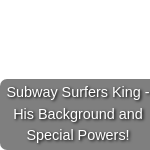Answer the question below in one word or phrase:
What is the main topic of the content?

Subway Surfers King's background and powers